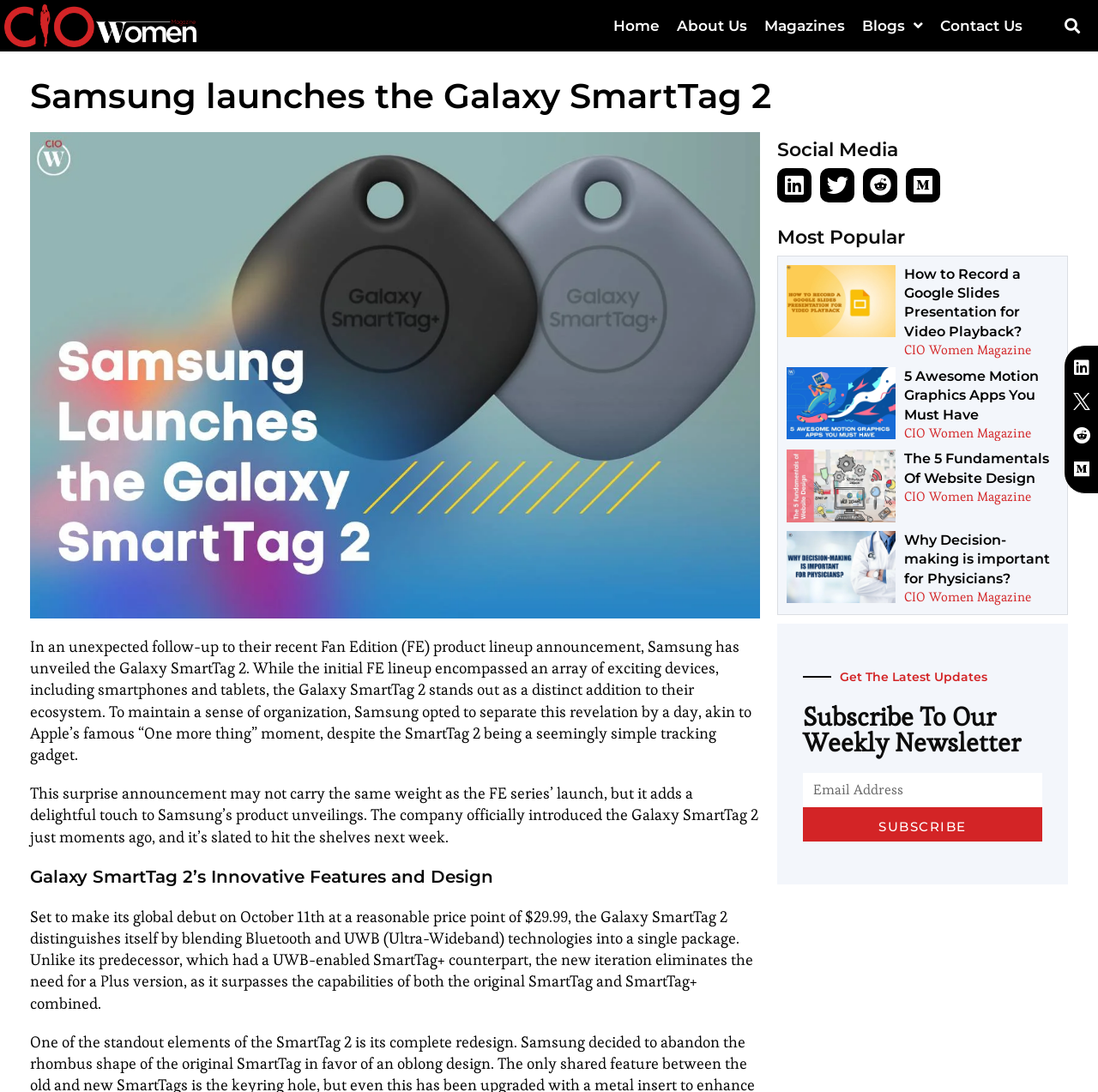Please specify the bounding box coordinates for the clickable region that will help you carry out the instruction: "Read the article about Galaxy SmartTag 2".

[0.027, 0.583, 0.684, 0.7]